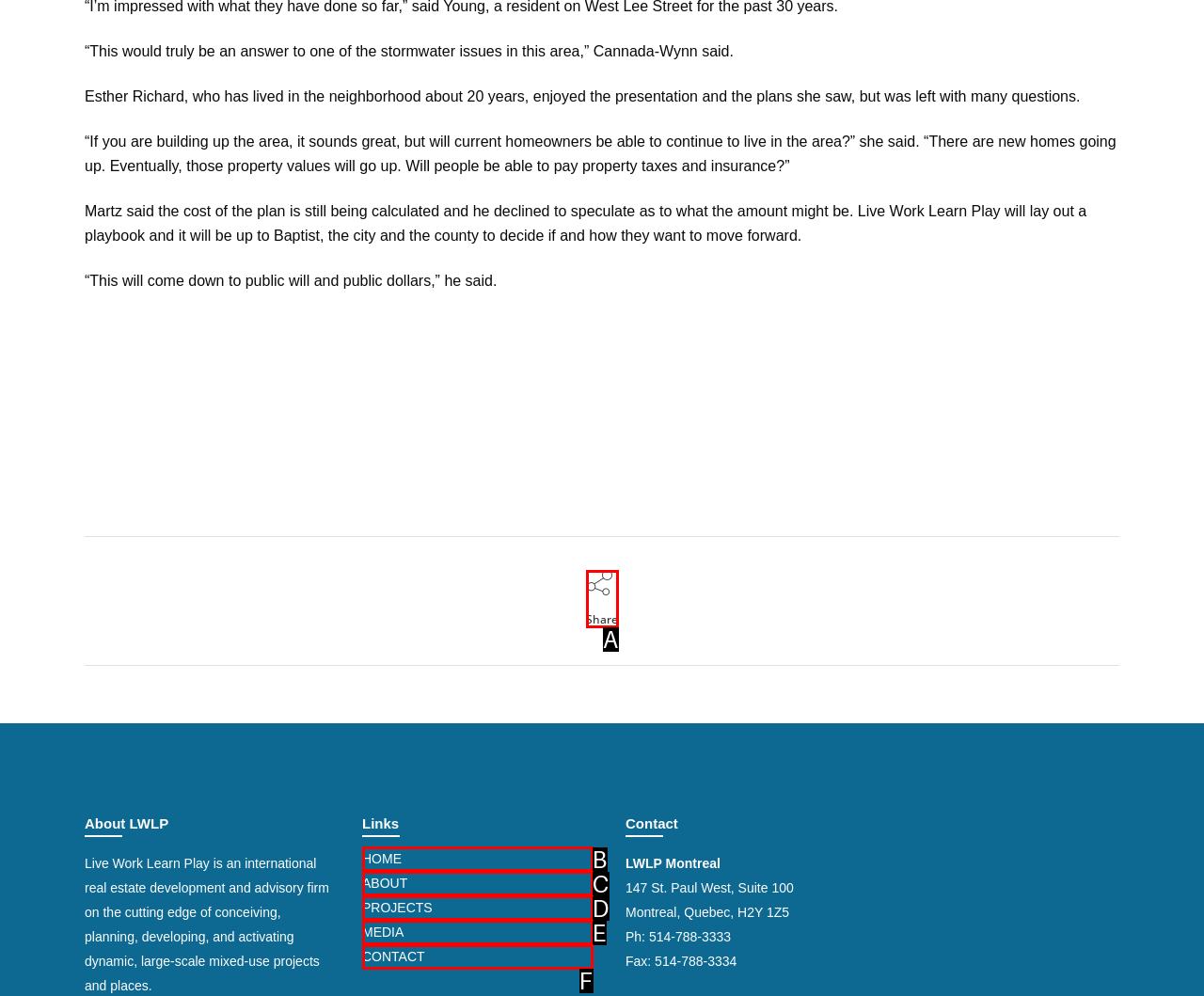Select the option that matches the description: About. Answer with the letter of the correct option directly.

C